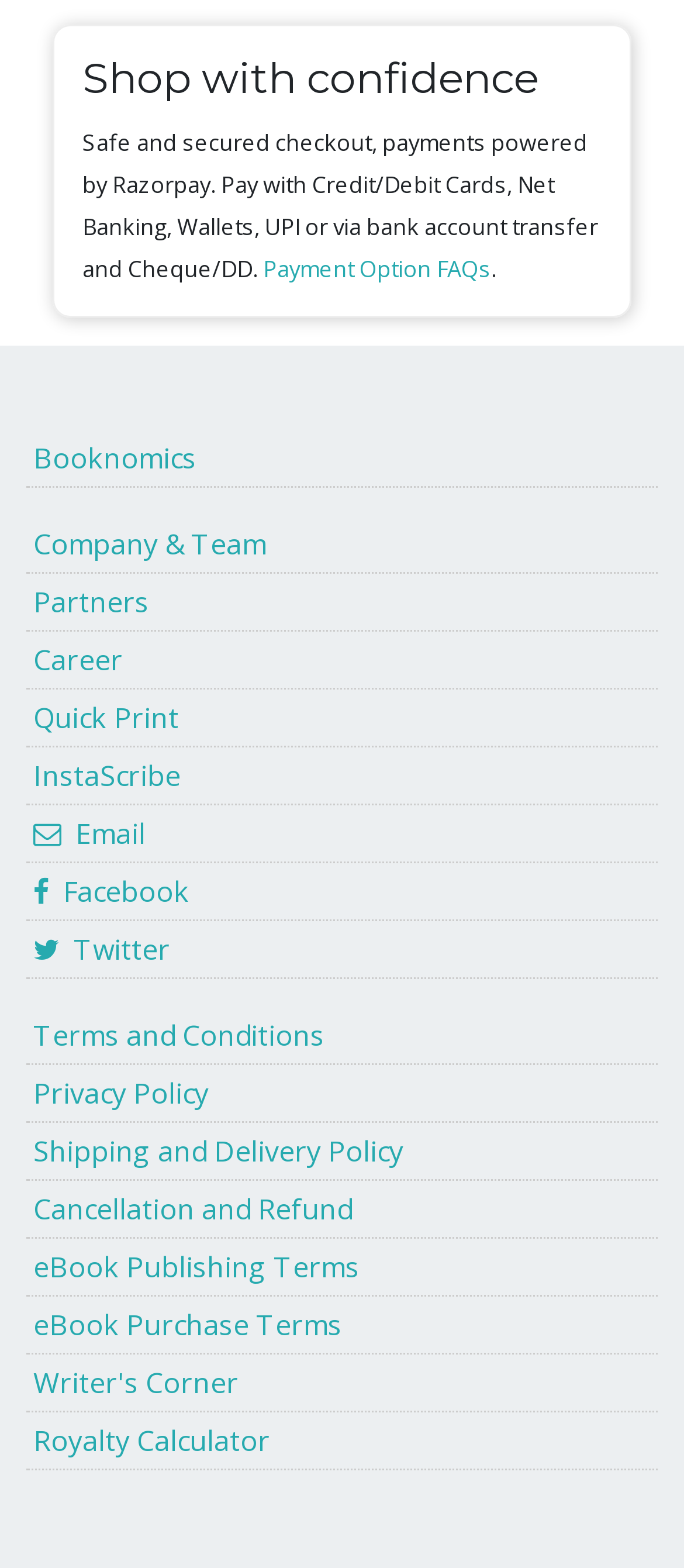What is the purpose of the 'Payment Option FAQs' link?
Please provide a single word or phrase in response based on the screenshot.

To answer payment-related questions